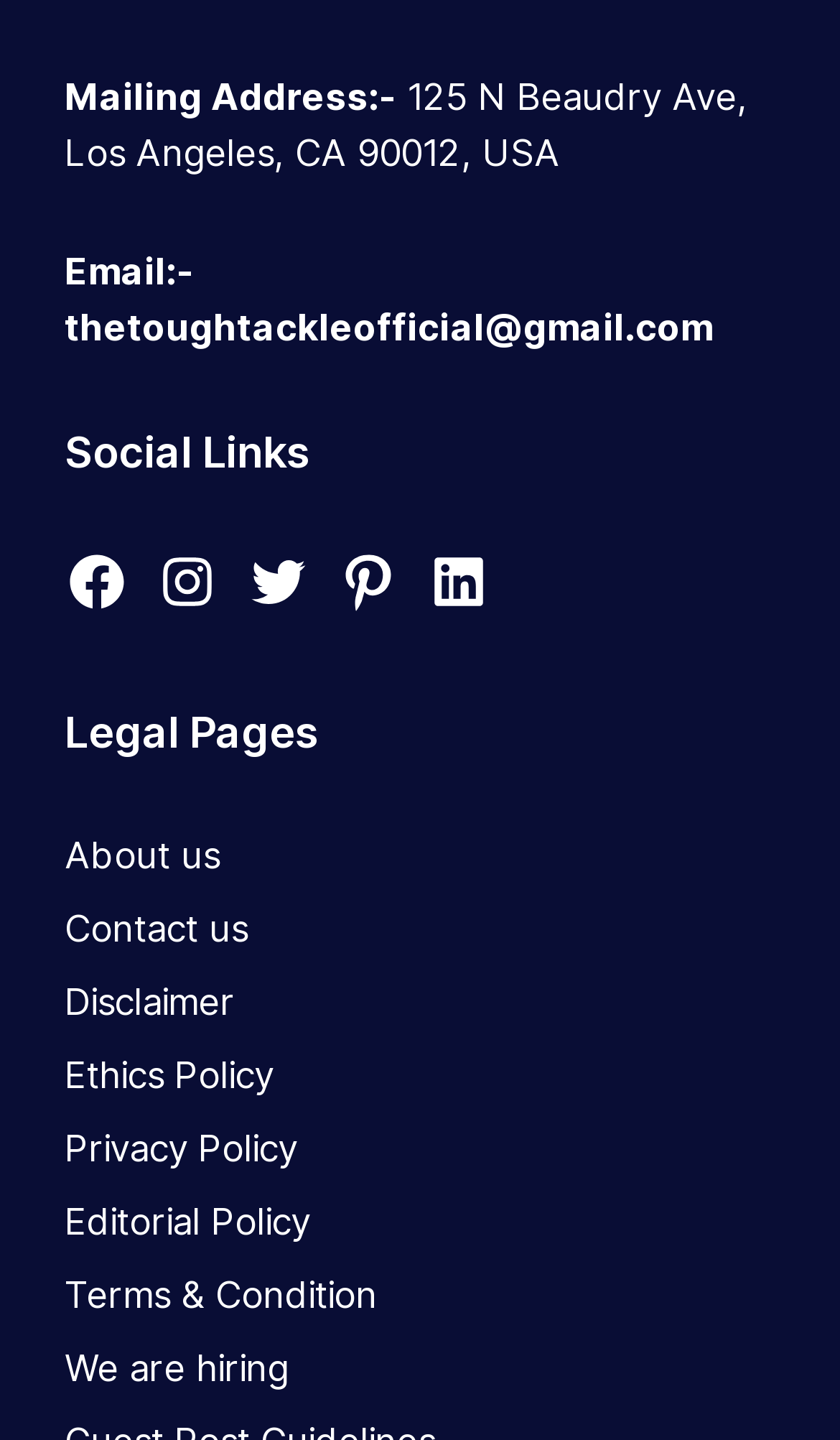Using the provided element description, identify the bounding box coordinates as (top-left x, top-left y, bottom-right x, bottom-right y). Ensure all values are between 0 and 1. Description: Nutrition

None